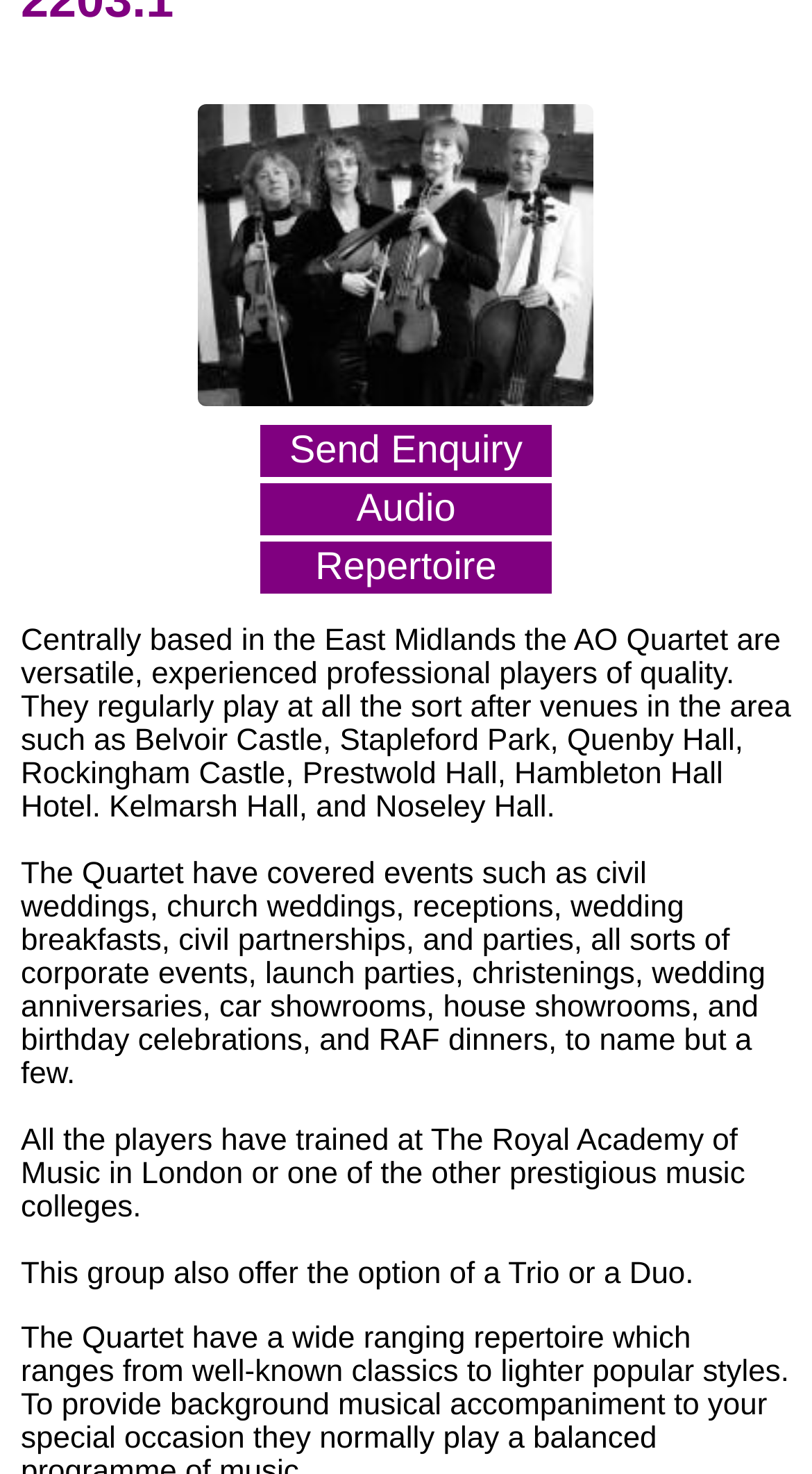Locate the bounding box of the UI element defined by this description: "Send Enquiry". The coordinates should be given as four float numbers between 0 and 1, formatted as [left, top, right, bottom].

[0.321, 0.289, 0.679, 0.324]